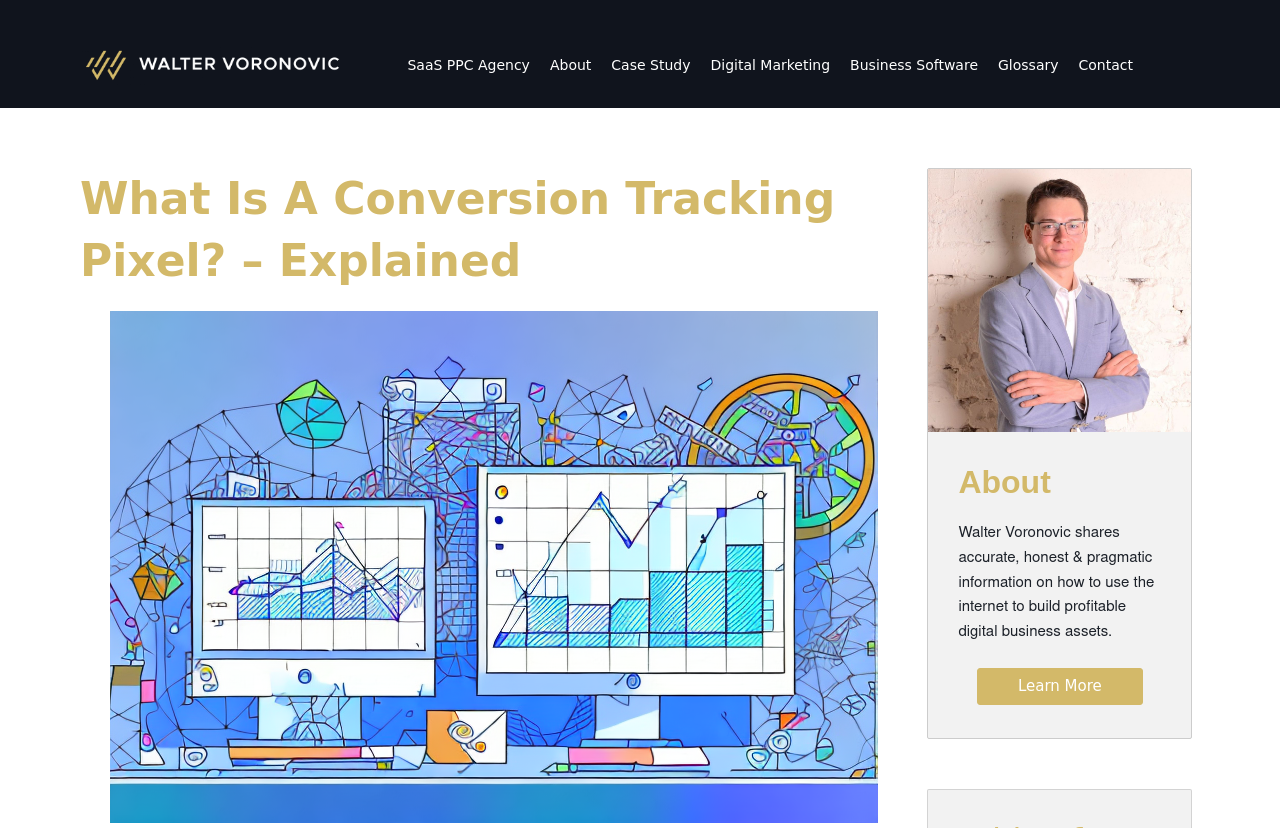Please find the bounding box coordinates of the element that you should click to achieve the following instruction: "click the logo". The coordinates should be presented as four float numbers between 0 and 1: [left, top, right, bottom].

[0.062, 0.054, 0.27, 0.104]